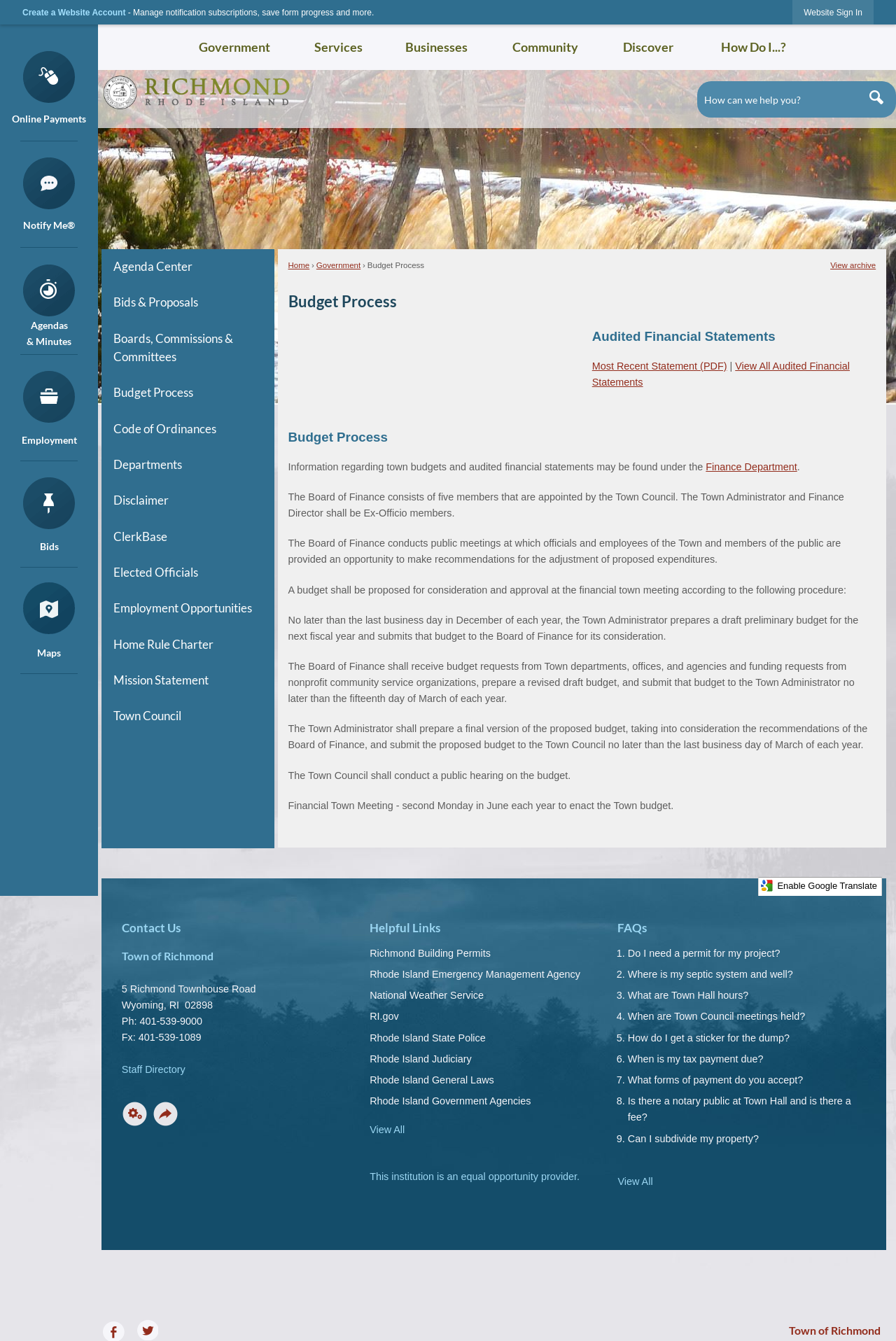Indicate the bounding box coordinates of the clickable region to achieve the following instruction: "Click to Home."

[0.113, 0.056, 0.326, 0.083]